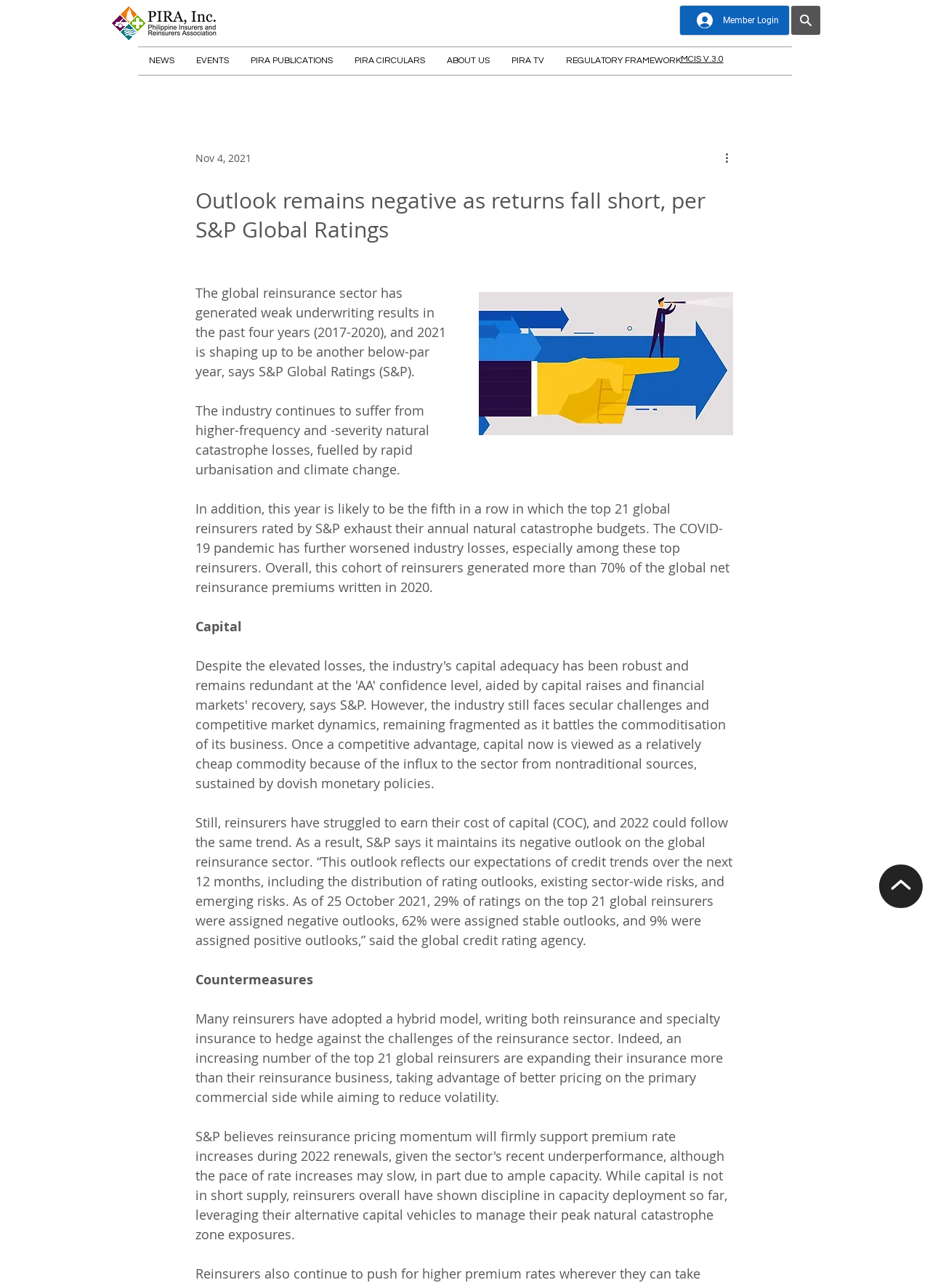Can you find the bounding box coordinates for the element to click on to achieve the instruction: "Read more about the outlook"?

[0.21, 0.144, 0.788, 0.19]